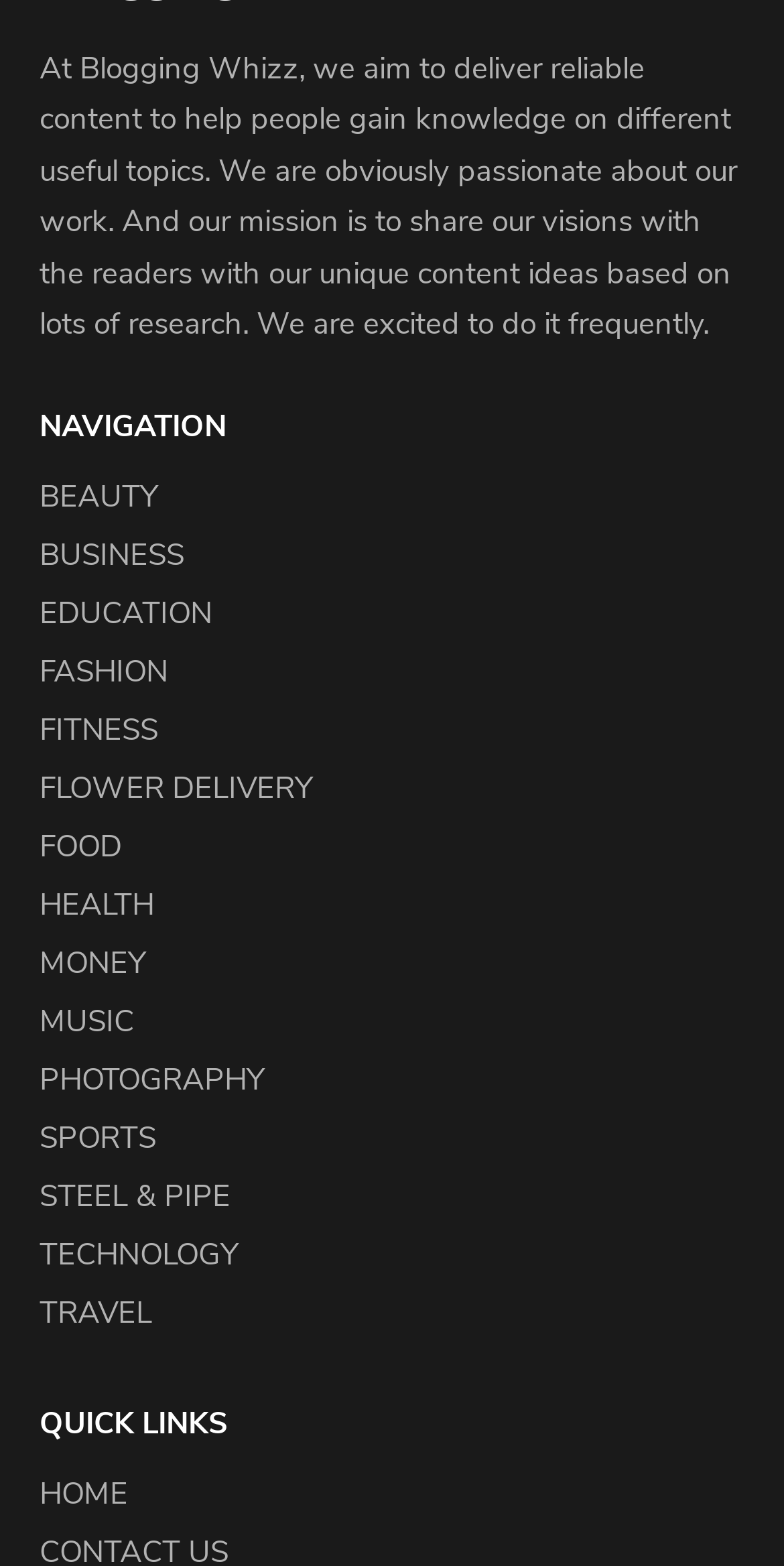What is the first link listed under QUICK LINKS?
Use the screenshot to answer the question with a single word or phrase.

HOME